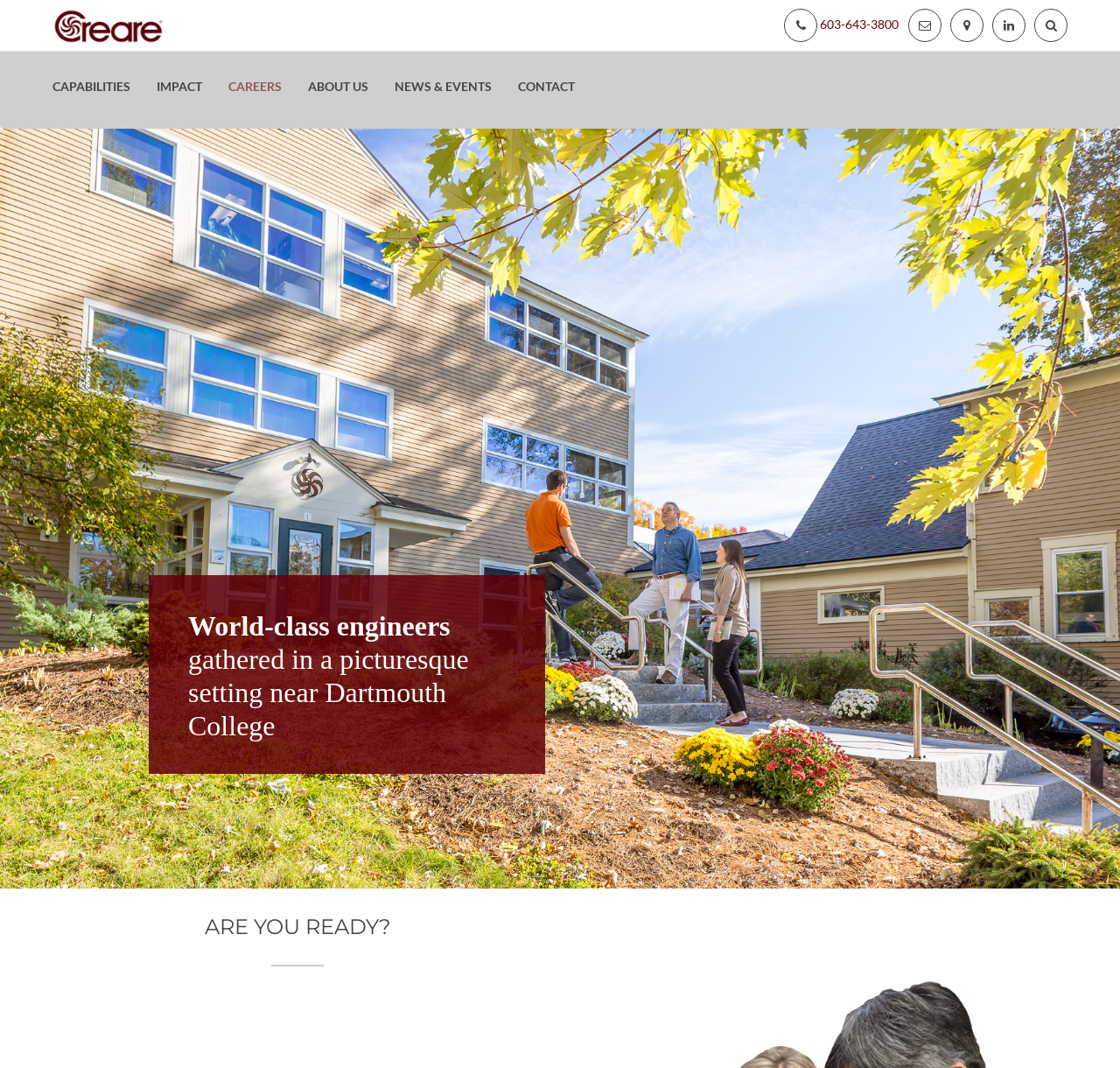What is the company name?
Look at the webpage screenshot and answer the question with a detailed explanation.

The company name is obtained from the image element at the top of the webpage, which has the text 'Creare - Innovative Technology and Product Development'.